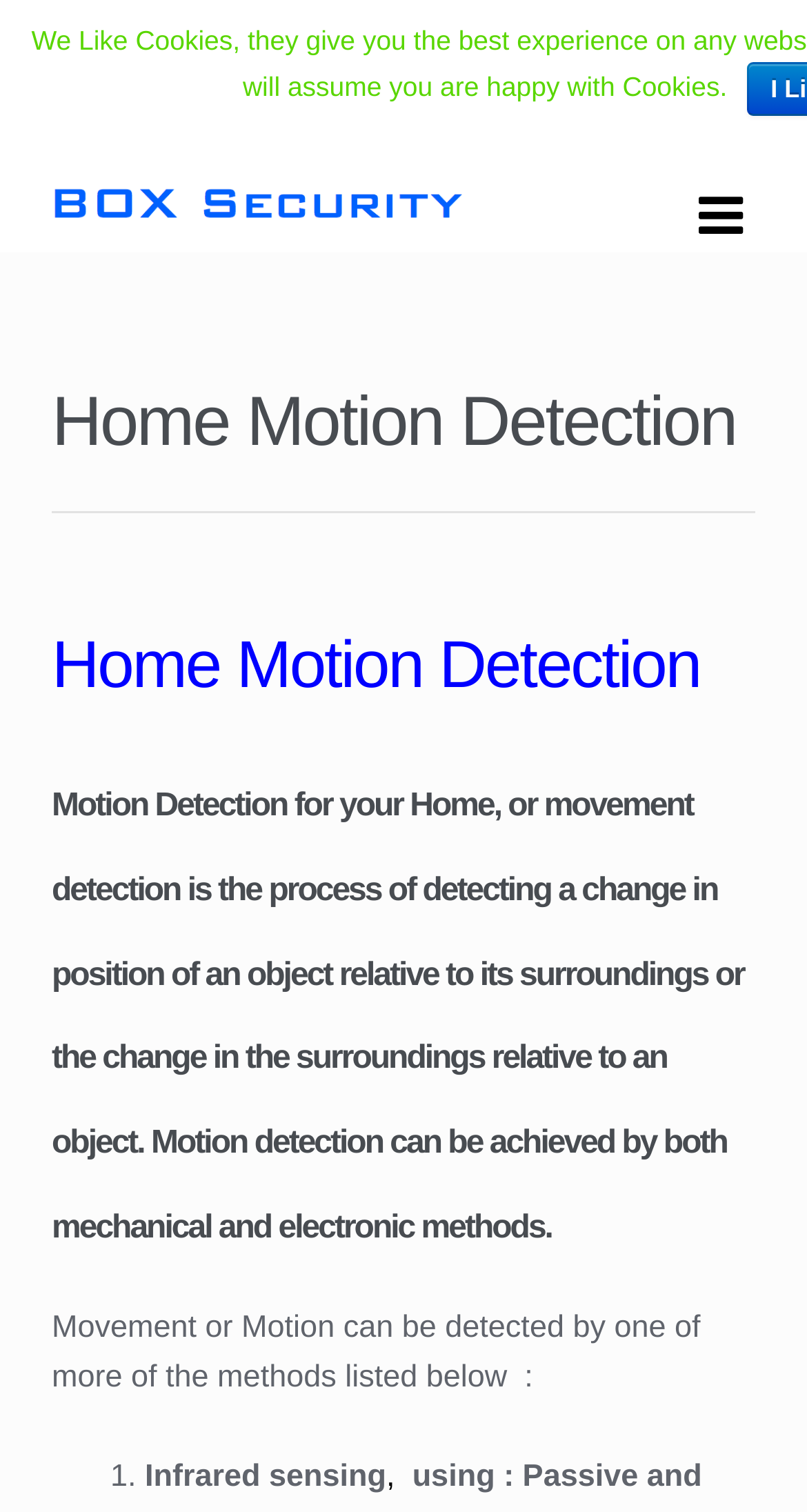What is the topic of the main content on the webpage?
Based on the screenshot, provide a one-word or short-phrase response.

Motion detection